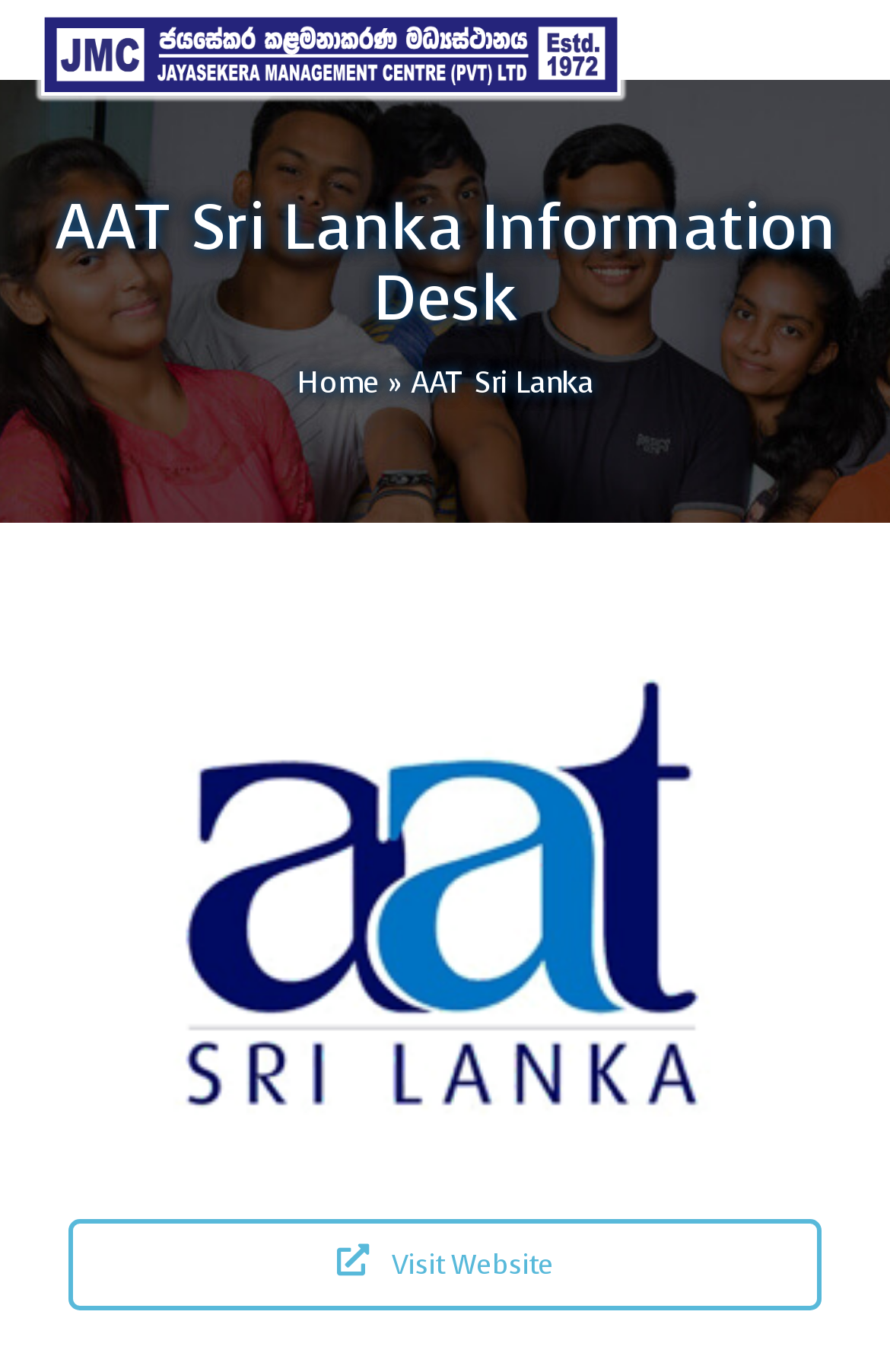Please locate the UI element described by "Home" and provide its bounding box coordinates.

[0.333, 0.264, 0.436, 0.292]